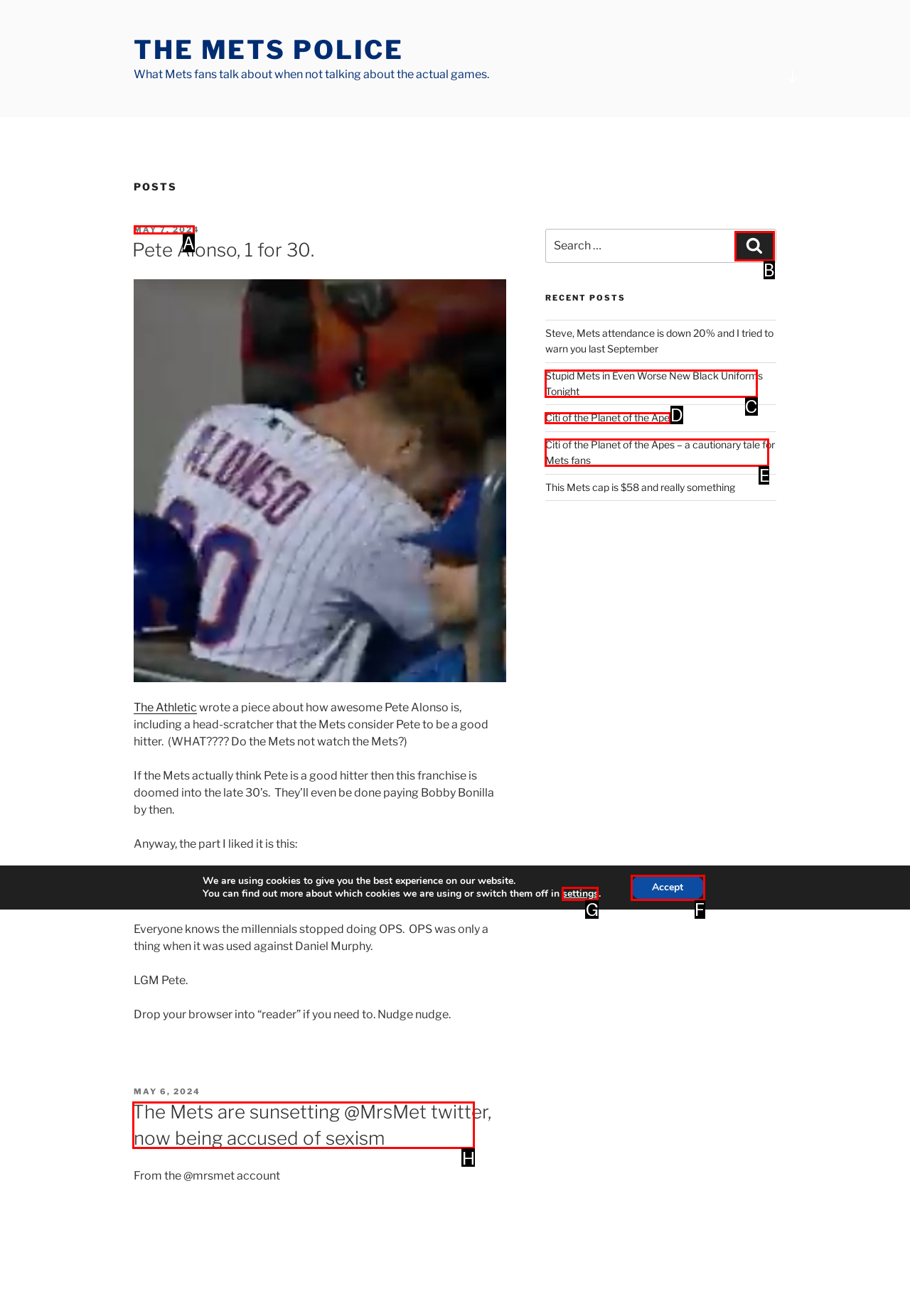Given the element description: Search
Pick the letter of the correct option from the list.

B